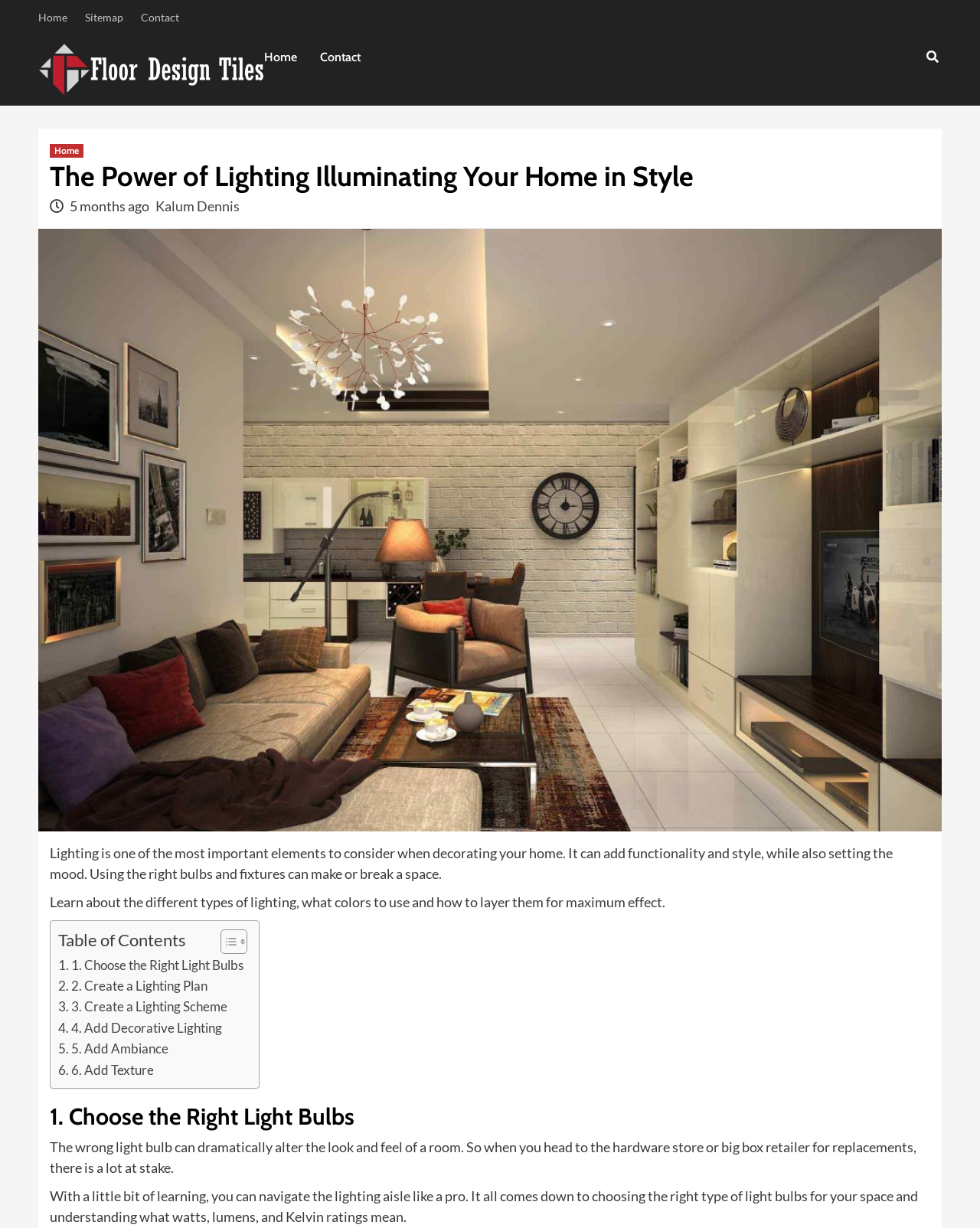What is the purpose of the 'Table of Contents' section?
Refer to the image and give a detailed answer to the question.

The 'Table of Contents' section is likely used to help readers navigate the article, as it provides links to different sections of the content, such as 'Choose the Right Light Bulbs' and 'Create a Lighting Plan'.